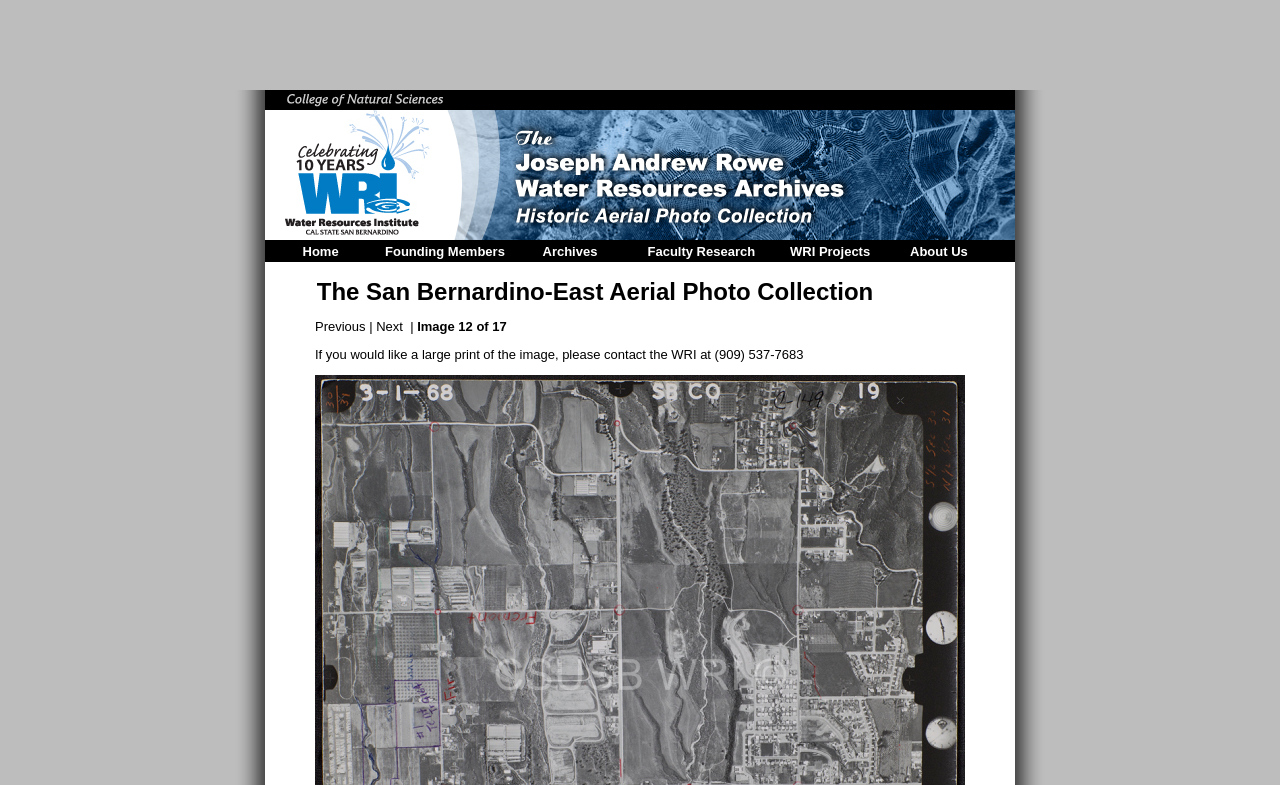Please study the image and answer the question comprehensively:
What is the collection being referred to?

The collection being referred to can be found in the heading element 'The San Bernardino-East Aerial Photo Collection' which is located below the banner and navigation menu. This heading suggests that the webpage is about a specific collection of aerial photos.